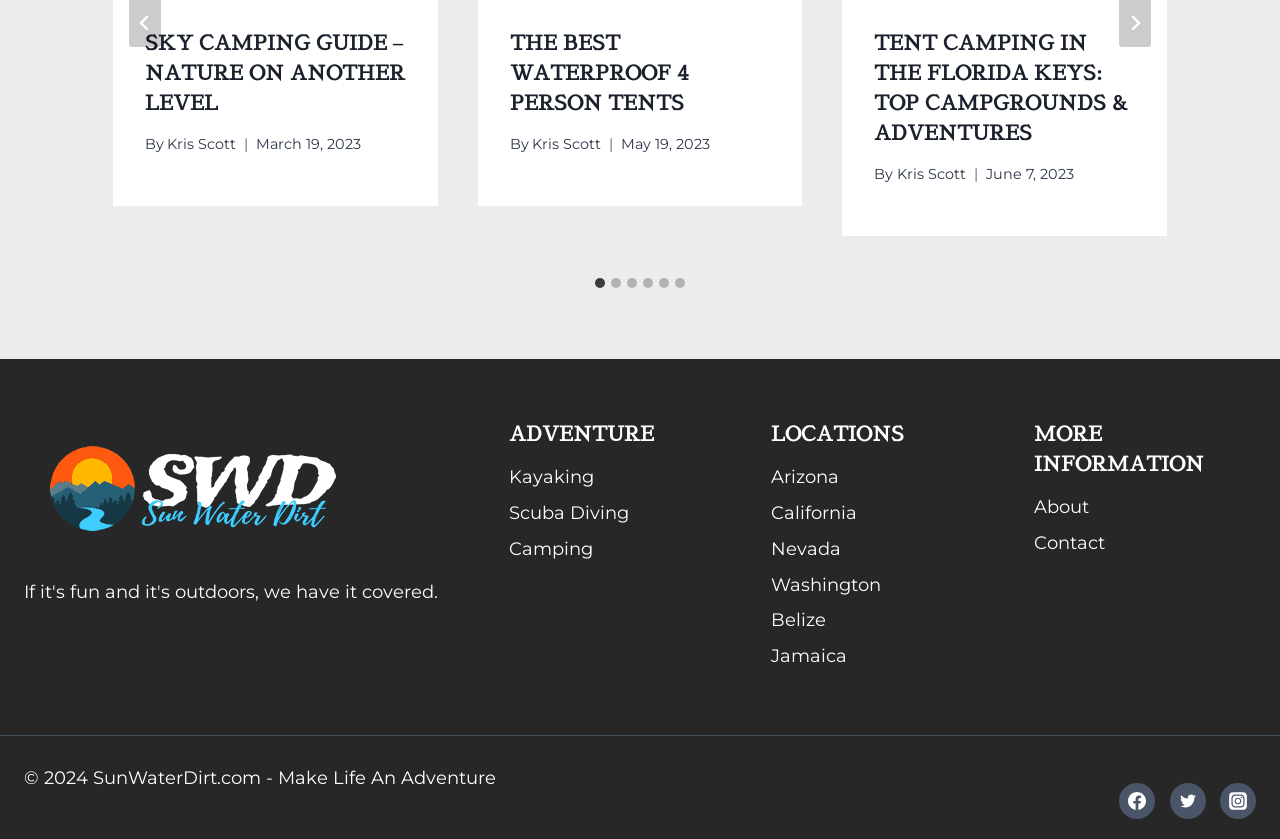Given the description About, predict the bounding box coordinates of the UI element. Ensure the coordinates are in the format (top-left x, top-left y, bottom-right x, bottom-right y) and all values are between 0 and 1.

[0.807, 0.583, 0.981, 0.625]